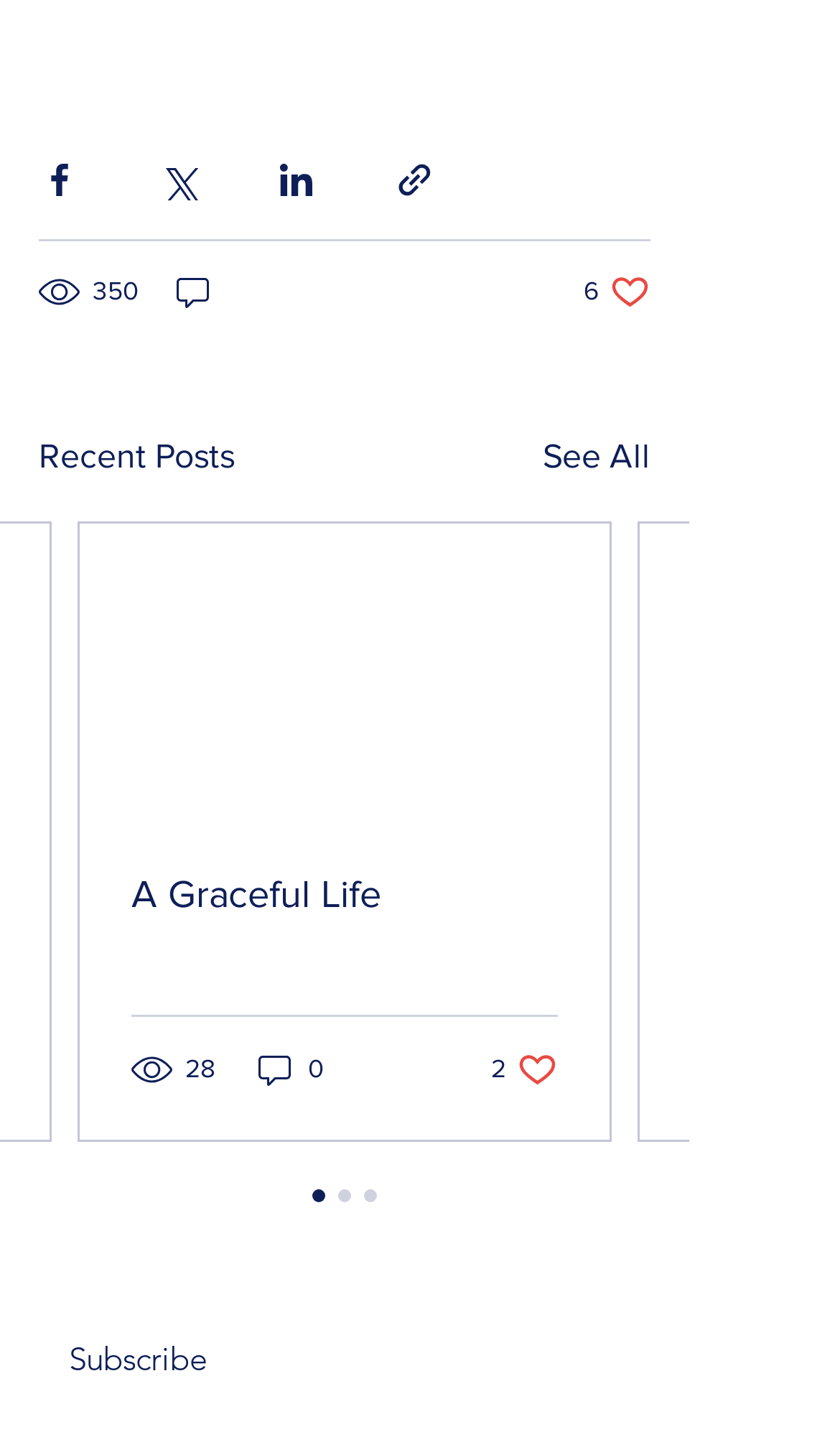Locate the bounding box coordinates of the area that needs to be clicked to fulfill the following instruction: "Subscribe". The coordinates should be in the format of four float numbers between 0 and 1, namely [left, top, right, bottom].

[0.082, 0.934, 0.246, 0.963]